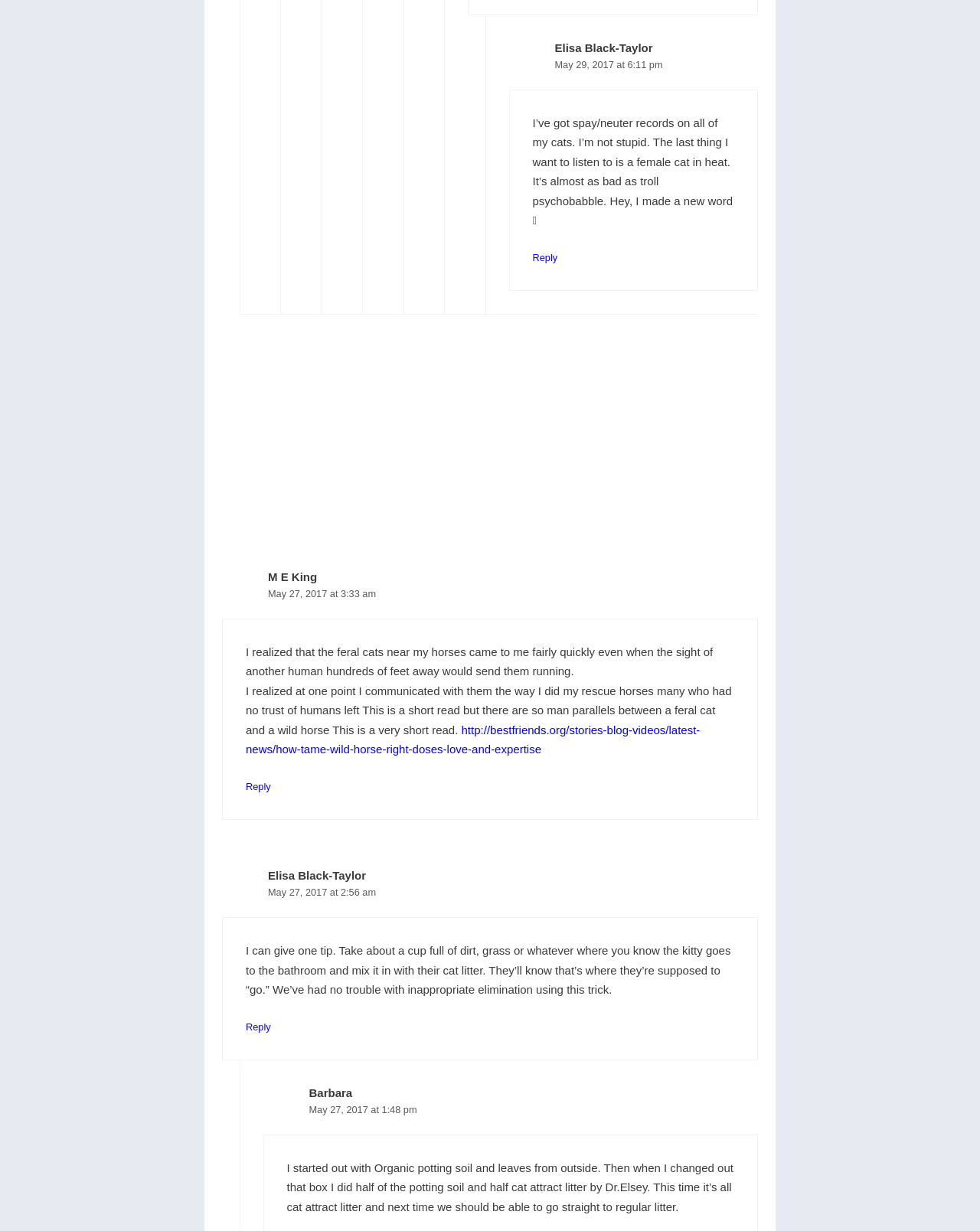From the screenshot, find the bounding box of the UI element matching this description: "parent_node: Comment name="url" placeholder="Website"". Supply the bounding box coordinates in the form [left, top, right, bottom], each a float between 0 and 1.

[0.227, 0.689, 0.47, 0.717]